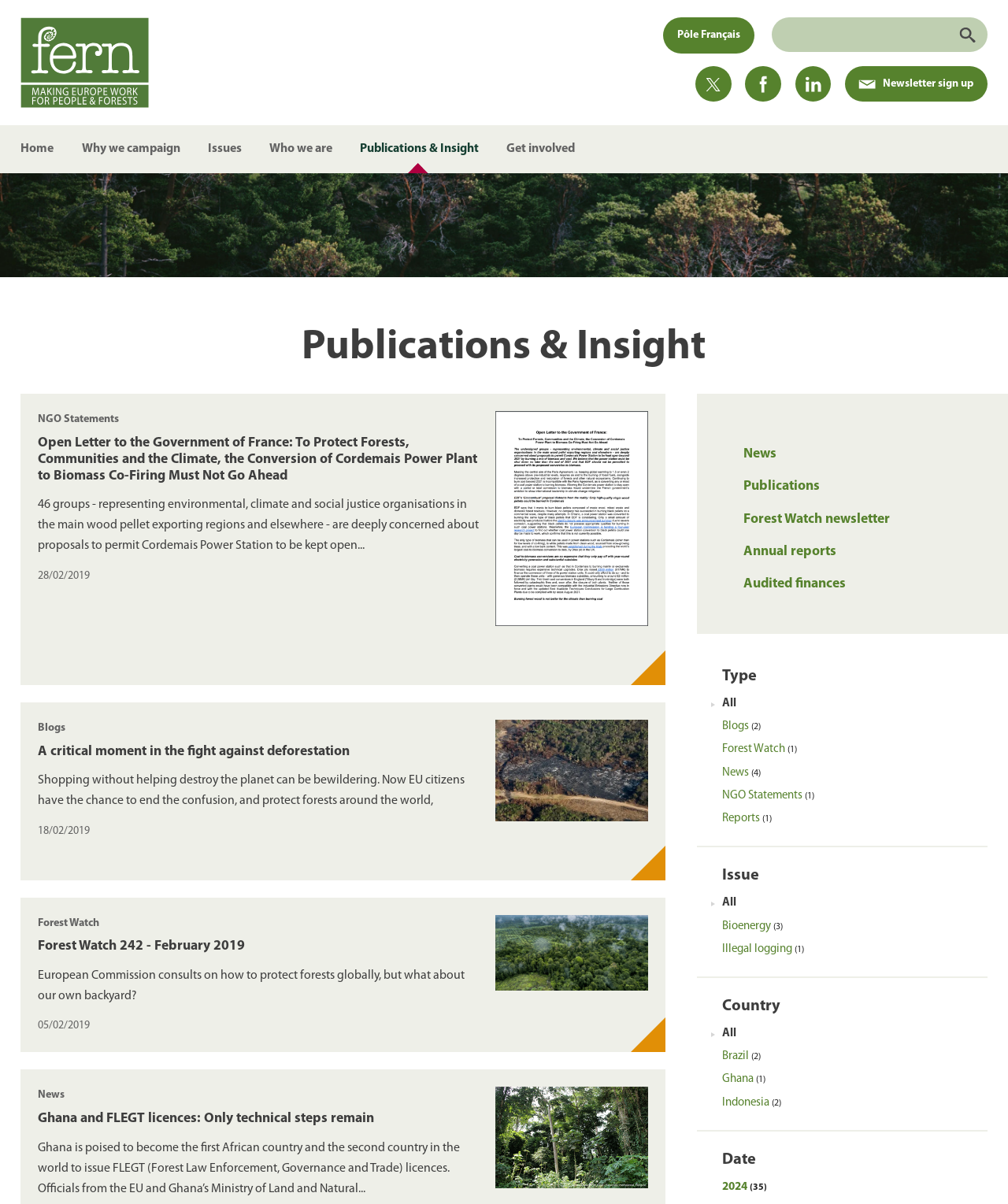Please provide a short answer using a single word or phrase for the question:
What is the main topic of this webpage?

Publications & Insight